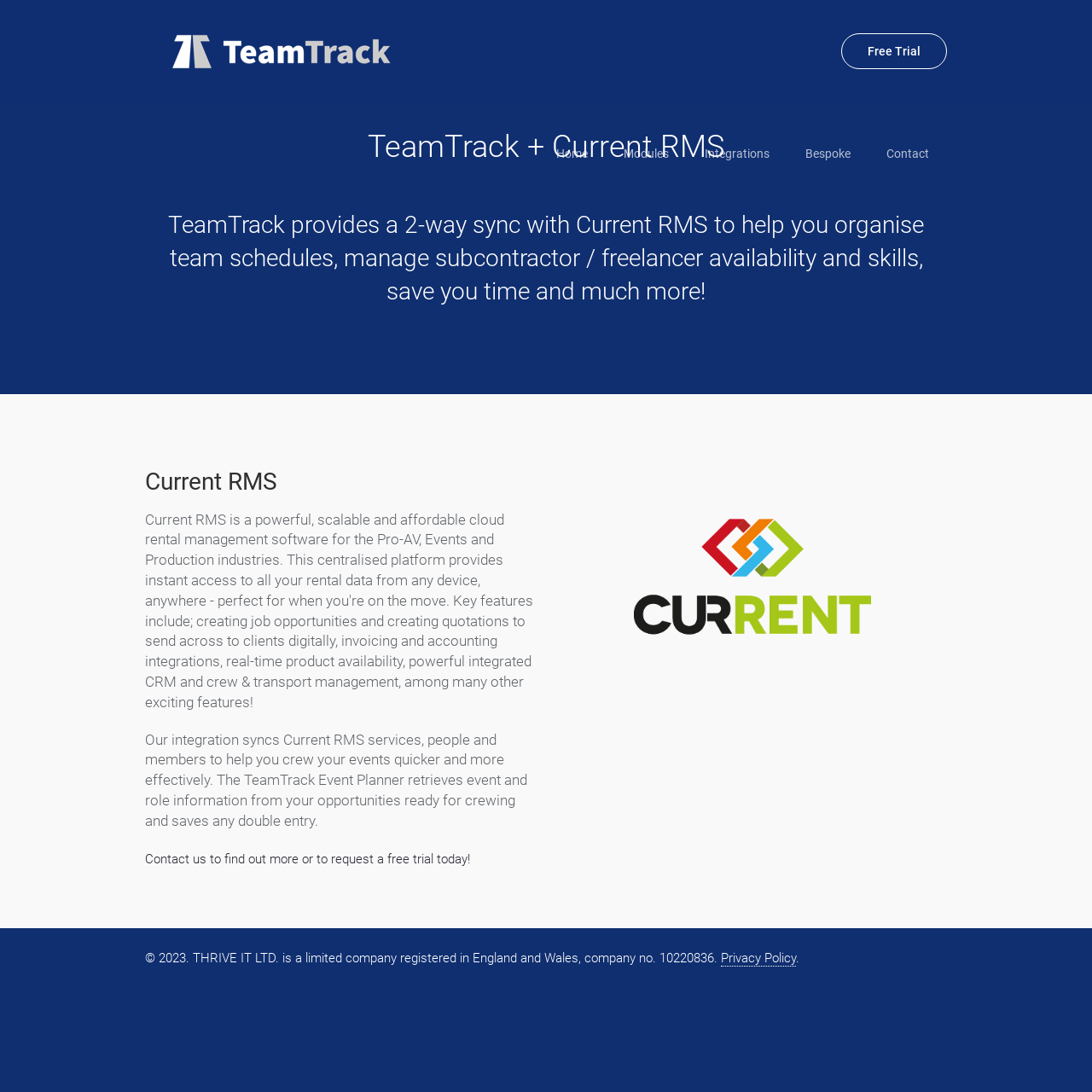Respond to the question below with a concise word or phrase:
What is the purpose of the integration with Current RMS?

To help crew events quicker